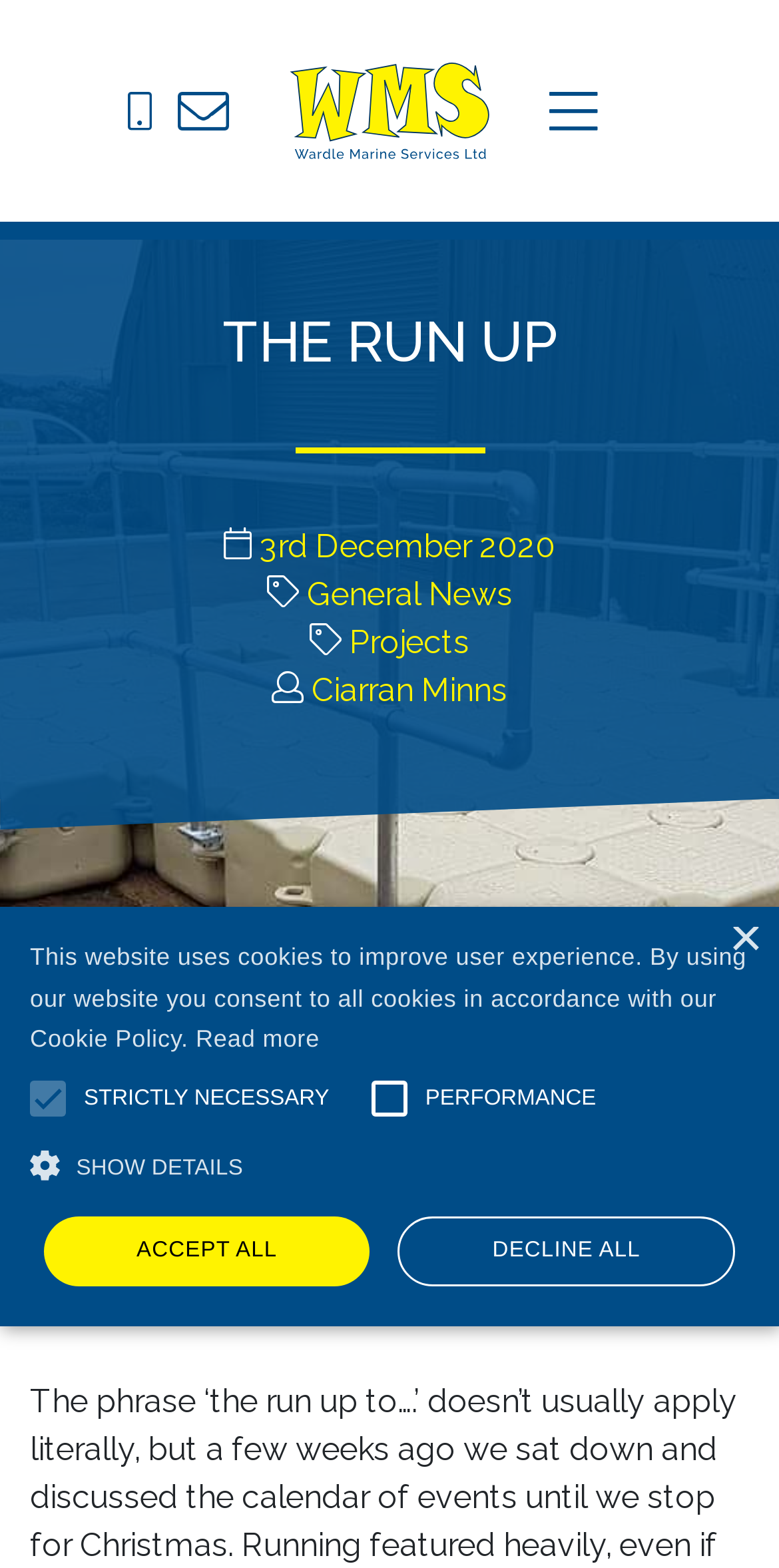Identify the bounding box coordinates of the part that should be clicked to carry out this instruction: "Read the post The Run Up".

[0.038, 0.198, 0.962, 0.24]